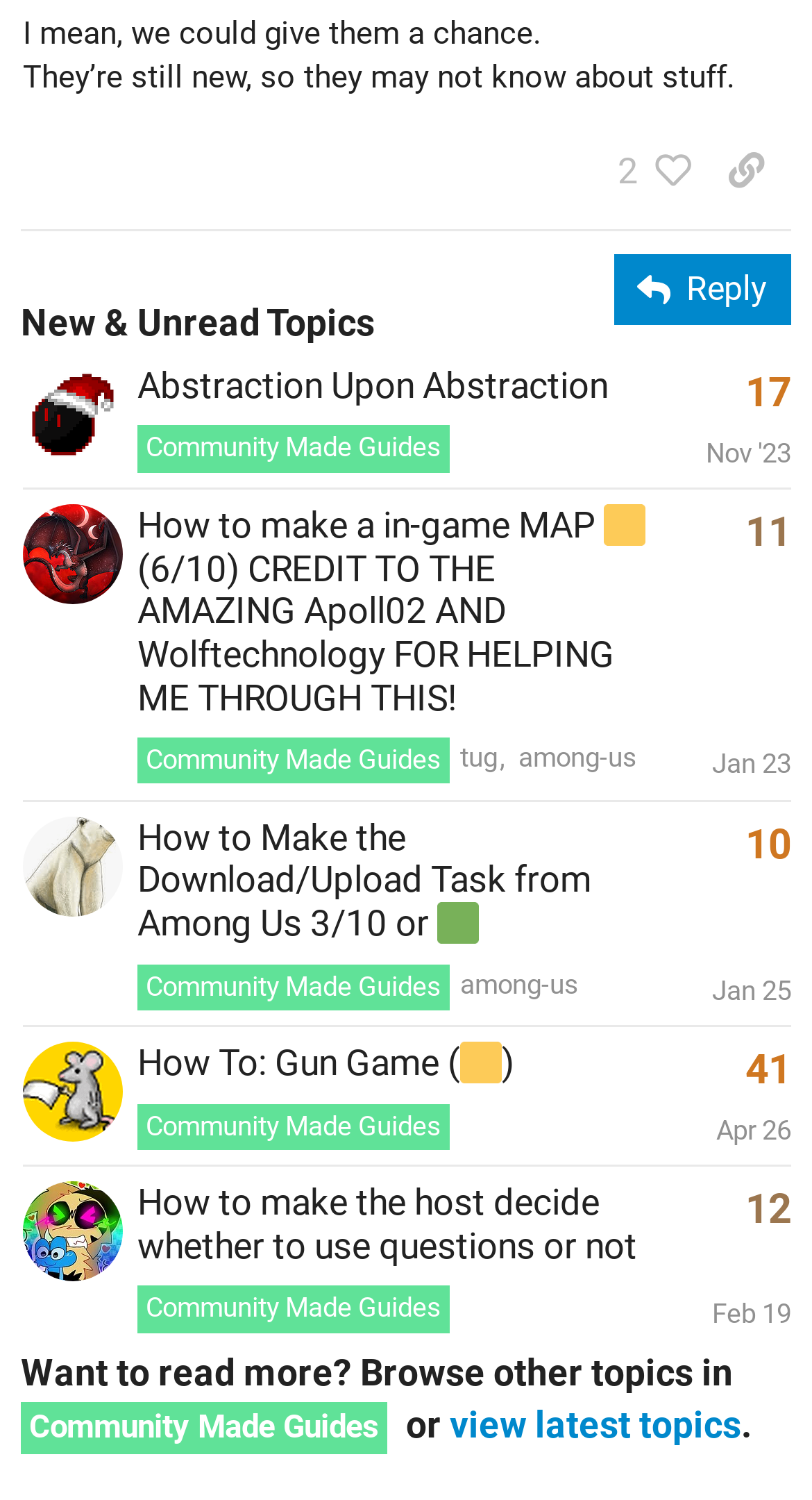Find the bounding box coordinates of the area that needs to be clicked in order to achieve the following instruction: "View the topic 'Abstraction Upon Abstraction'". The coordinates should be specified as four float numbers between 0 and 1, i.e., [left, top, right, bottom].

[0.169, 0.243, 0.749, 0.271]